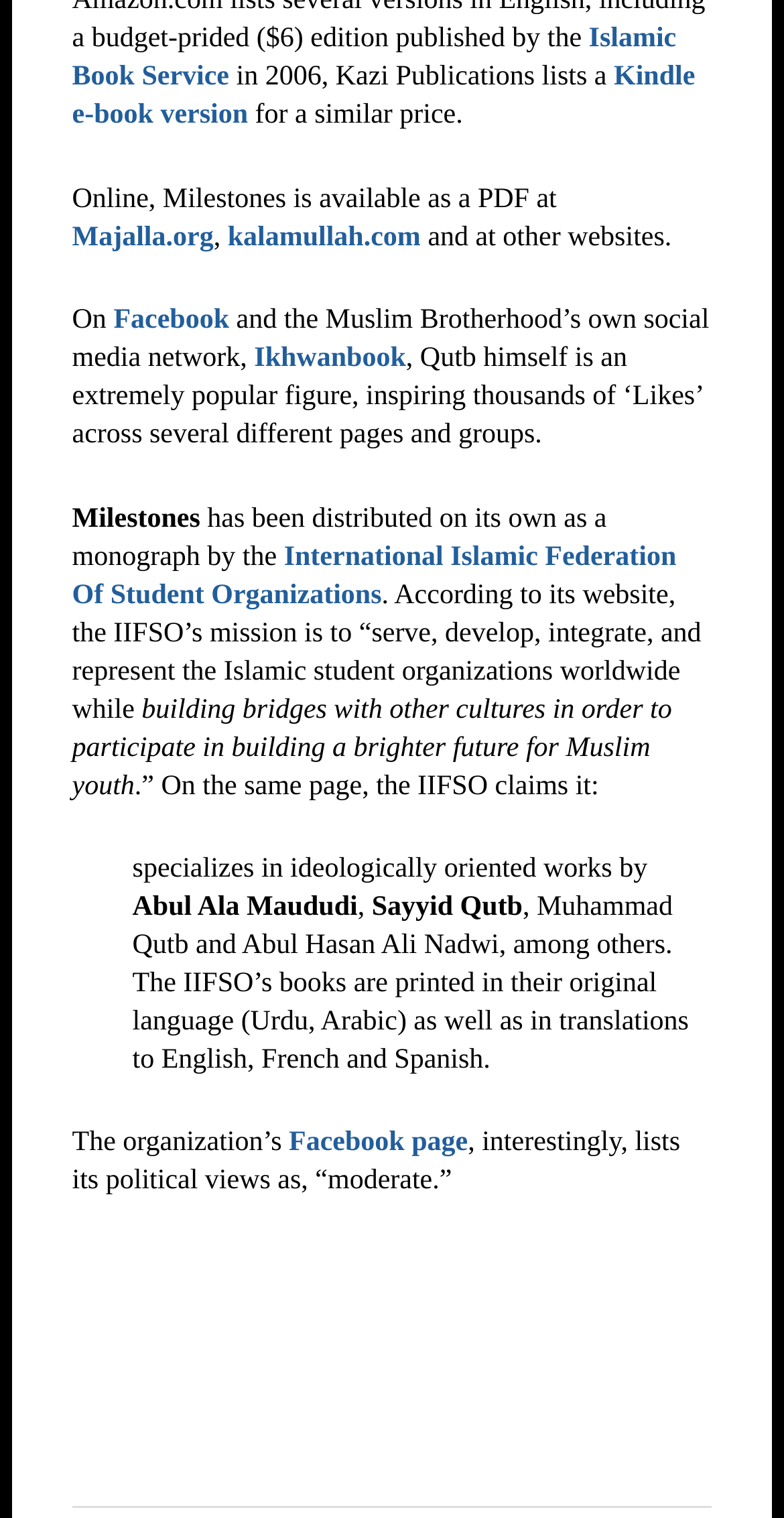Give a short answer to this question using one word or a phrase:
What is the language of the original books printed by IIFSO?

Urdu, Arabic